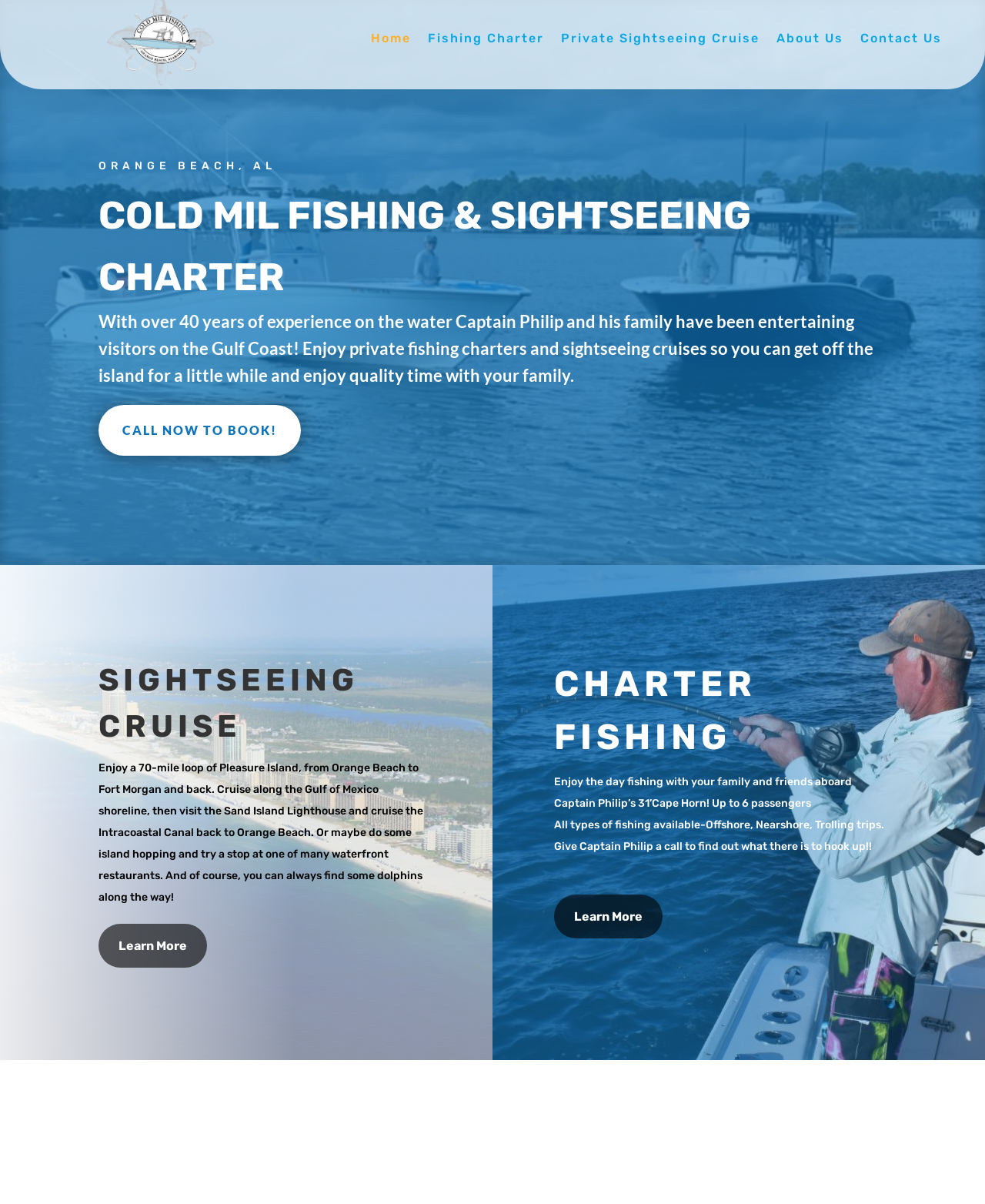Identify the bounding box coordinates of the area that should be clicked in order to complete the given instruction: "Book a fishing charter". The bounding box coordinates should be four float numbers between 0 and 1, i.e., [left, top, right, bottom].

[0.1, 0.336, 0.305, 0.379]